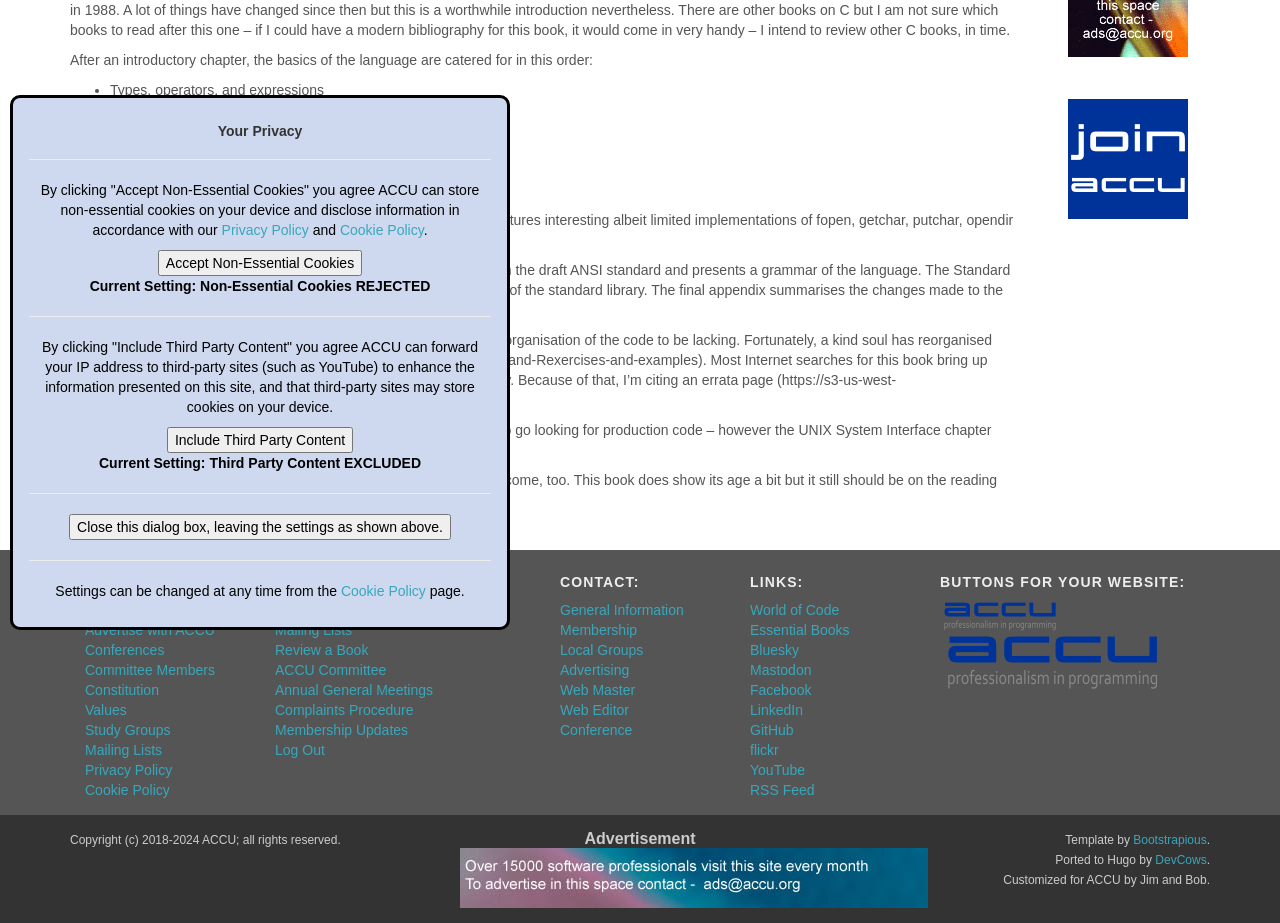Show the bounding box coordinates for the HTML element as described: "Conferences".

[0.066, 0.696, 0.128, 0.713]